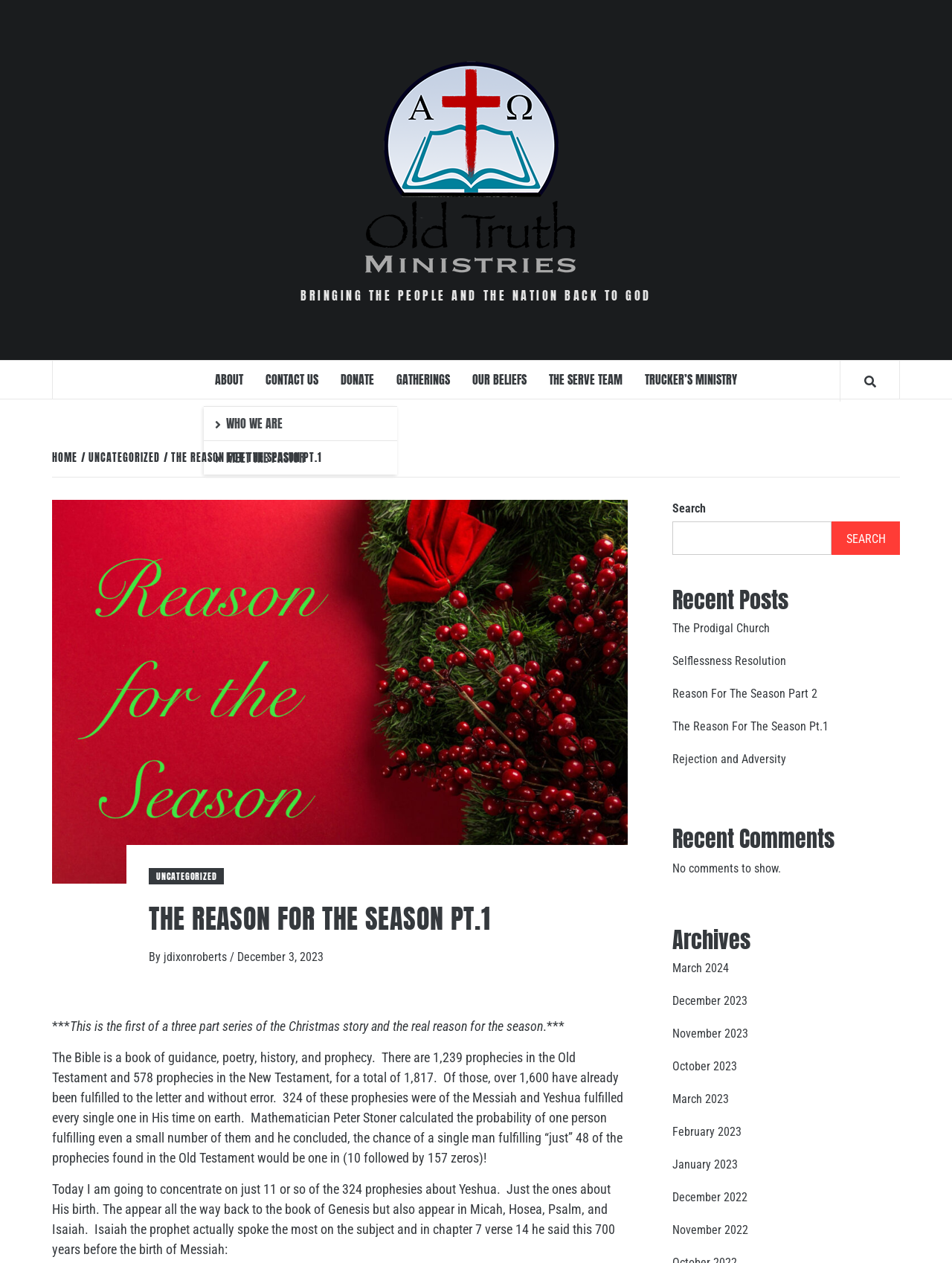Give a full account of the webpage's elements and their arrangement.

The webpage is titled "The Reason For The Season Pt.1" and appears to be a blog post or article. At the top of the page, there is a navigation menu with links to "HOME", "UNCATEGORIZED", and the current page. Below this, there is a header section with a title "THE REASON FOR THE SEASON PT.1" and information about the author and publication date.

The main content of the page is a long article or blog post that discusses the Christmas story and the fulfillment of prophecies in the Bible. The text is divided into paragraphs and includes some bold or emphasized text. There are no images on the page.

On the right-hand side of the page, there is a sidebar with several sections. The top section is a search bar with a button to submit a search query. Below this, there is a section titled "Recent Posts" that lists several links to other blog posts or articles. Further down, there is a section titled "Recent Comments" that indicates there are no comments to show. Finally, there is a section titled "Archives" that lists links to blog posts or articles from different months and years.

At the top of the page, there are also several links to other pages or sections of the website, including "ABOUT", "CONTACT US", "DONATE", "GATHERINGS", "OUR BELIEFS", "THE SERVE TEAM", and "TRUCKER’S MINISTRY".